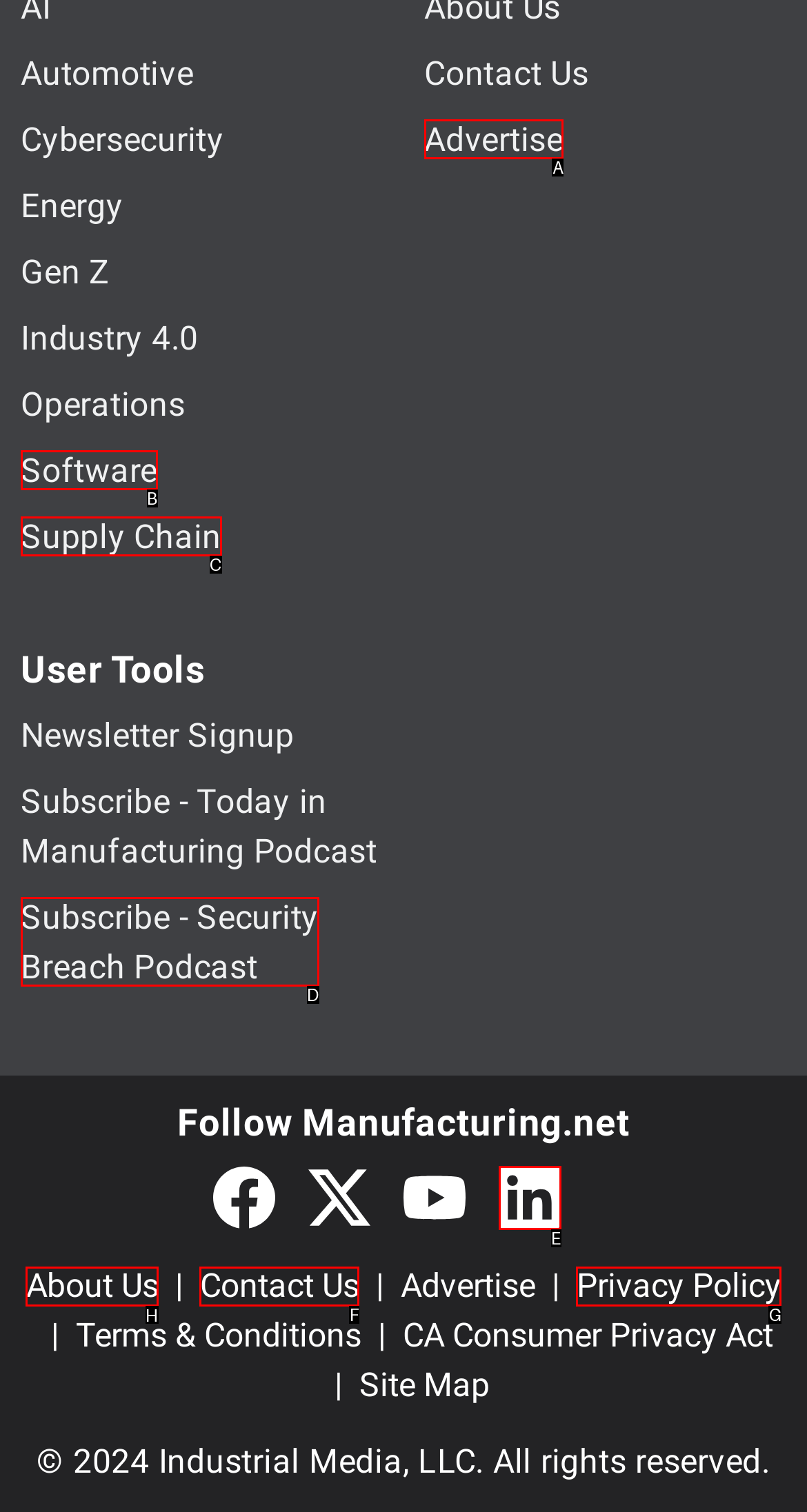Please identify the correct UI element to click for the task: View About Us Respond with the letter of the appropriate option.

H